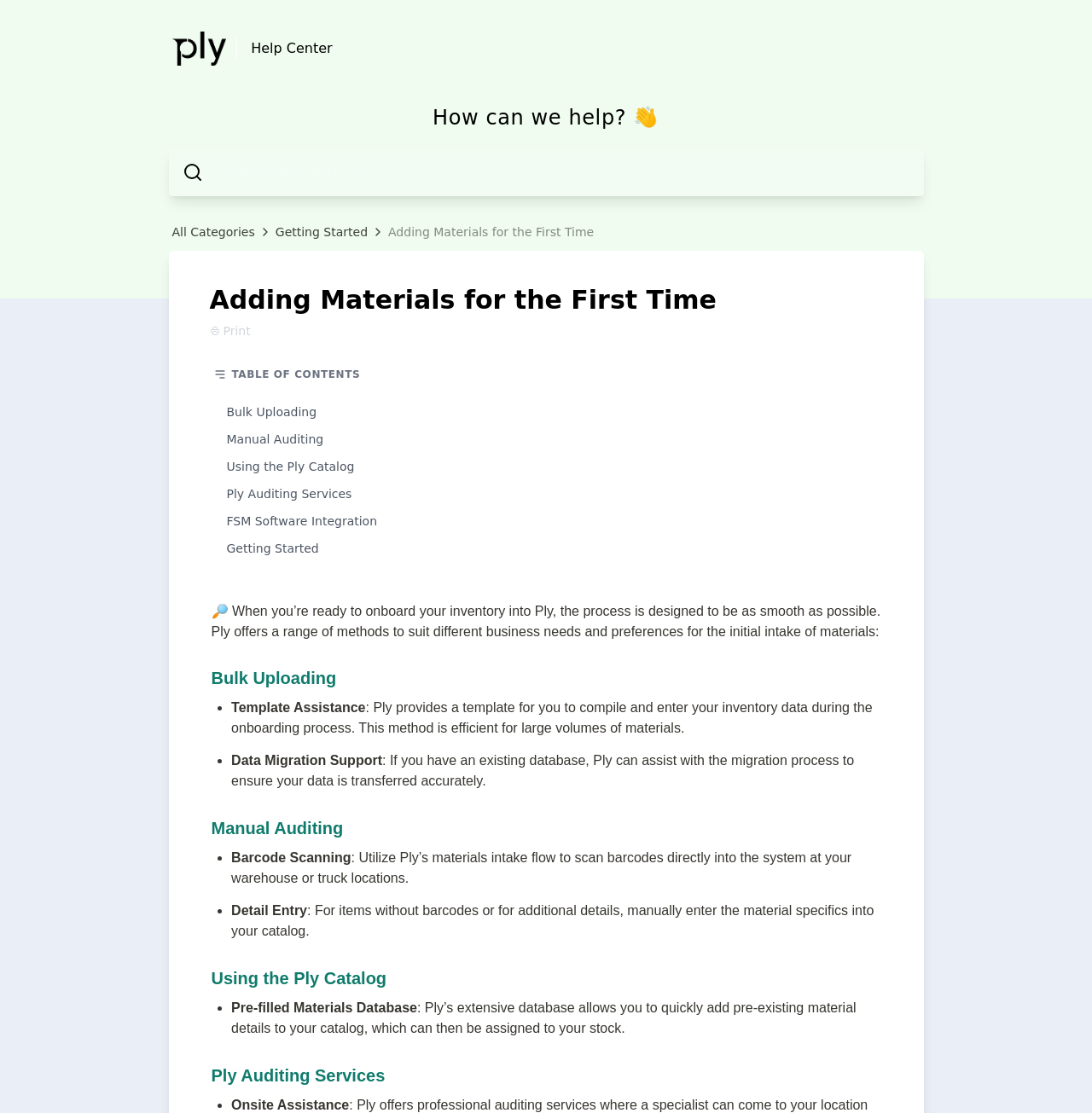How many methods are described for adding materials to Ply?
Based on the image, provide your answer in one word or phrase.

Four